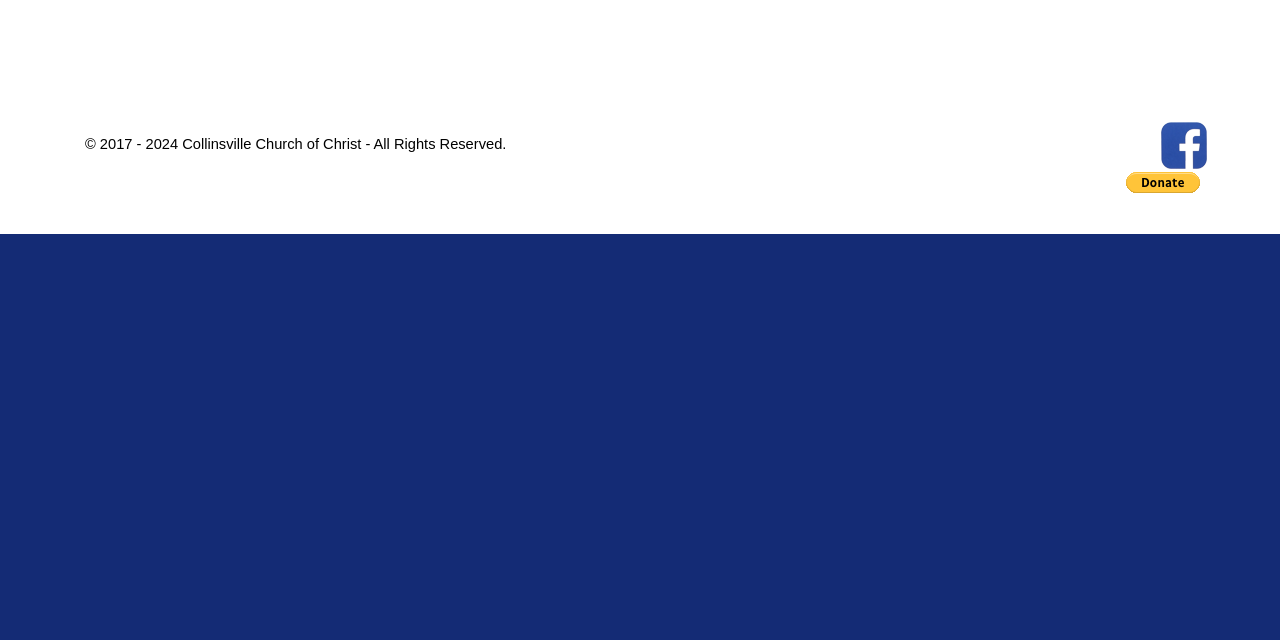Please determine the bounding box coordinates, formatted as (top-left x, top-left y, bottom-right x, bottom-right y), with all values as floating point numbers between 0 and 1. Identify the bounding box of the region described as: alt="Facebook"

[0.905, 0.213, 0.945, 0.238]